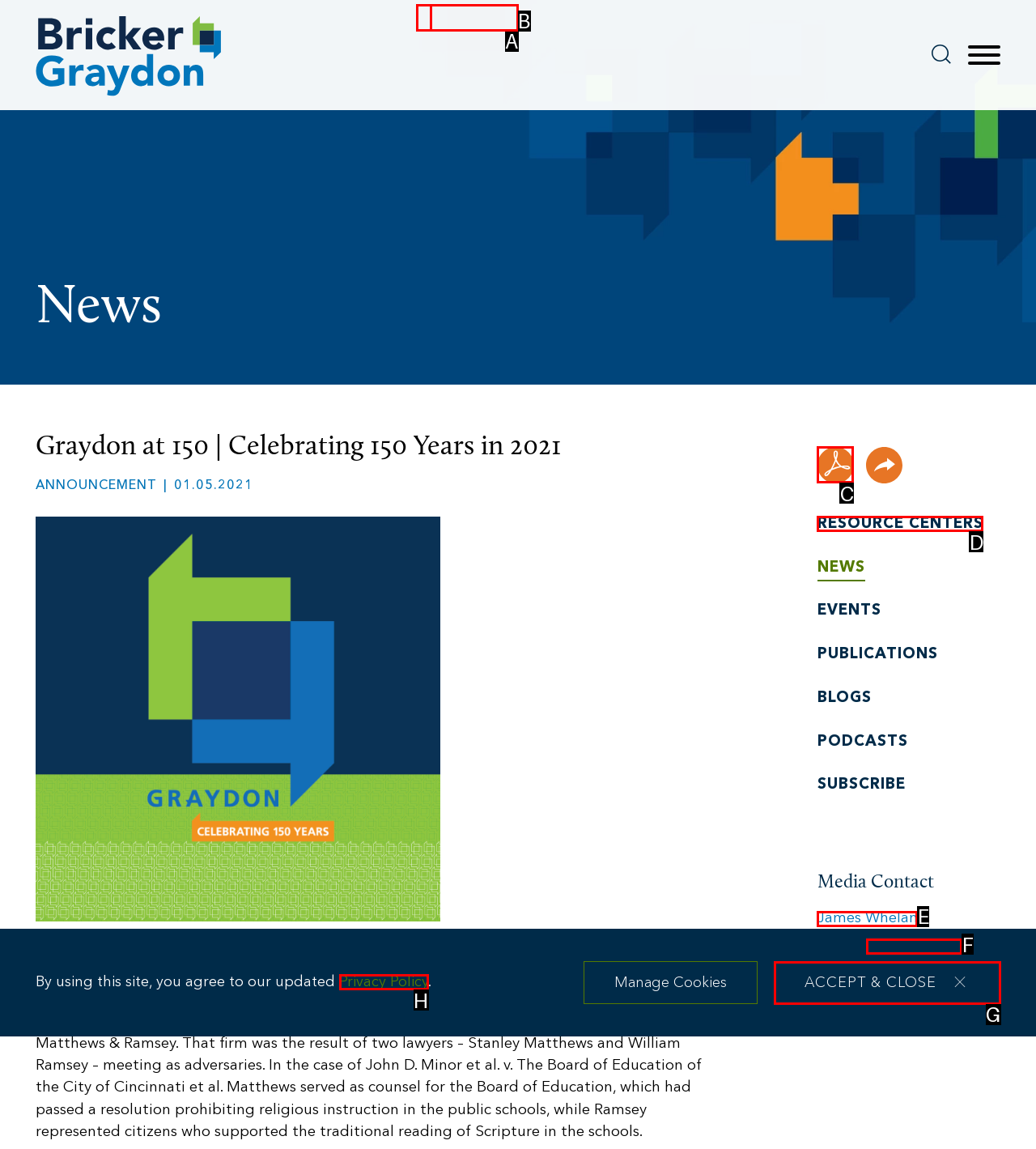Find the option that aligns with: Accept & Close
Provide the letter of the corresponding option.

G